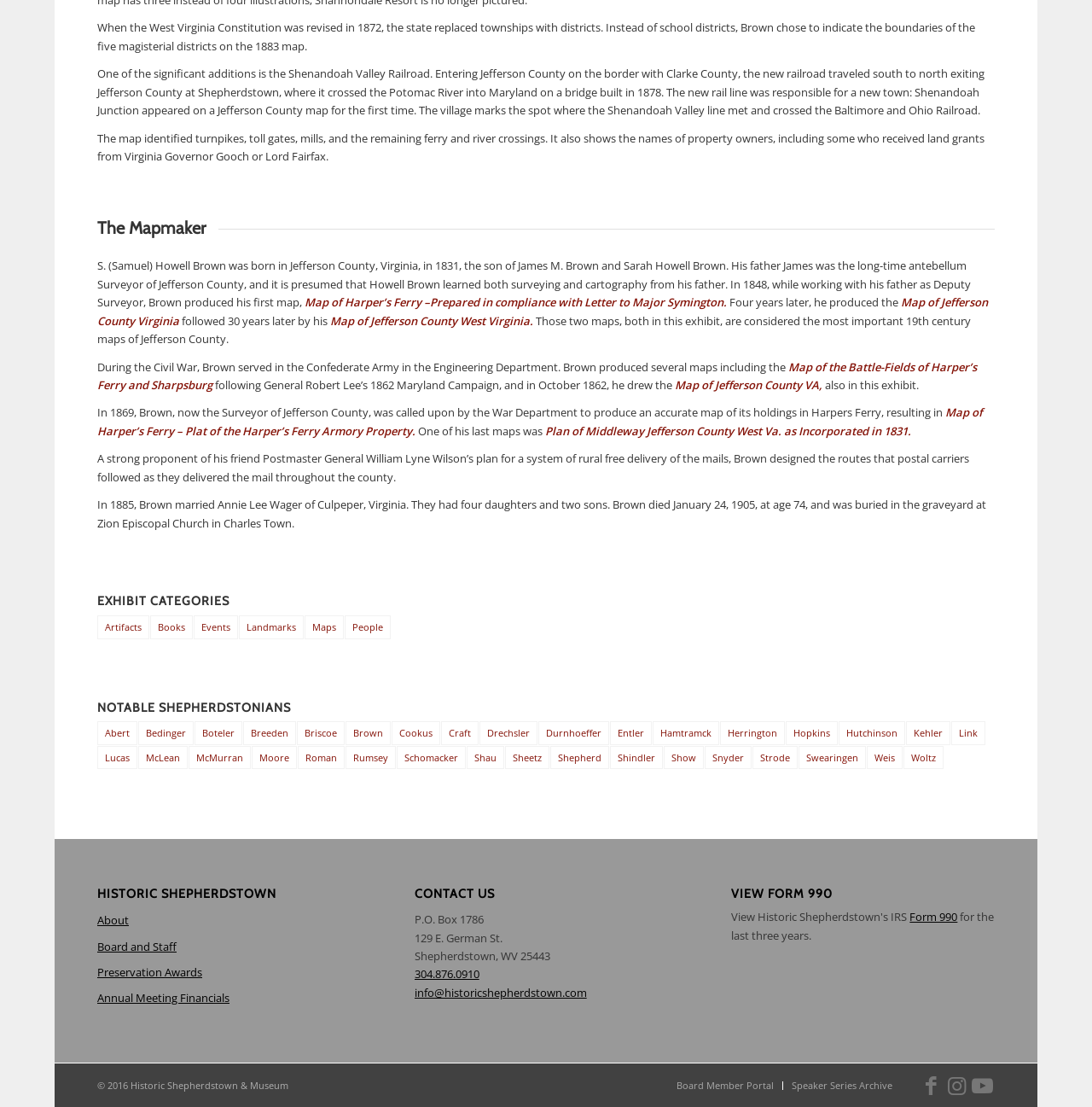Please study the image and answer the question comprehensively:
How many daughters did Brown have?

The answer can be found in the section 'The Mapmaker' where it is written 'In 1885, Brown married Annie Lee Wager of Culpeper, Virginia. They had four daughters and two sons.'